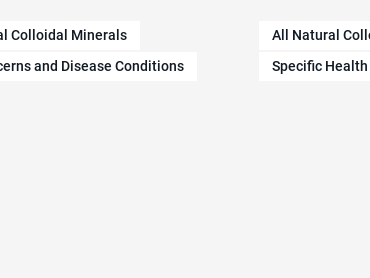Please provide a comprehensive response to the question below by analyzing the image: 
What is the focus of the website?

The focus of the website can be inferred from the titles 'All Natural Colloidal Minerals', 'Specific Health Concerns and Disease Conditions', and 'Products' which suggest a focus on holistic health solutions, particularly in the realm of colloidal minerals and natural health products.